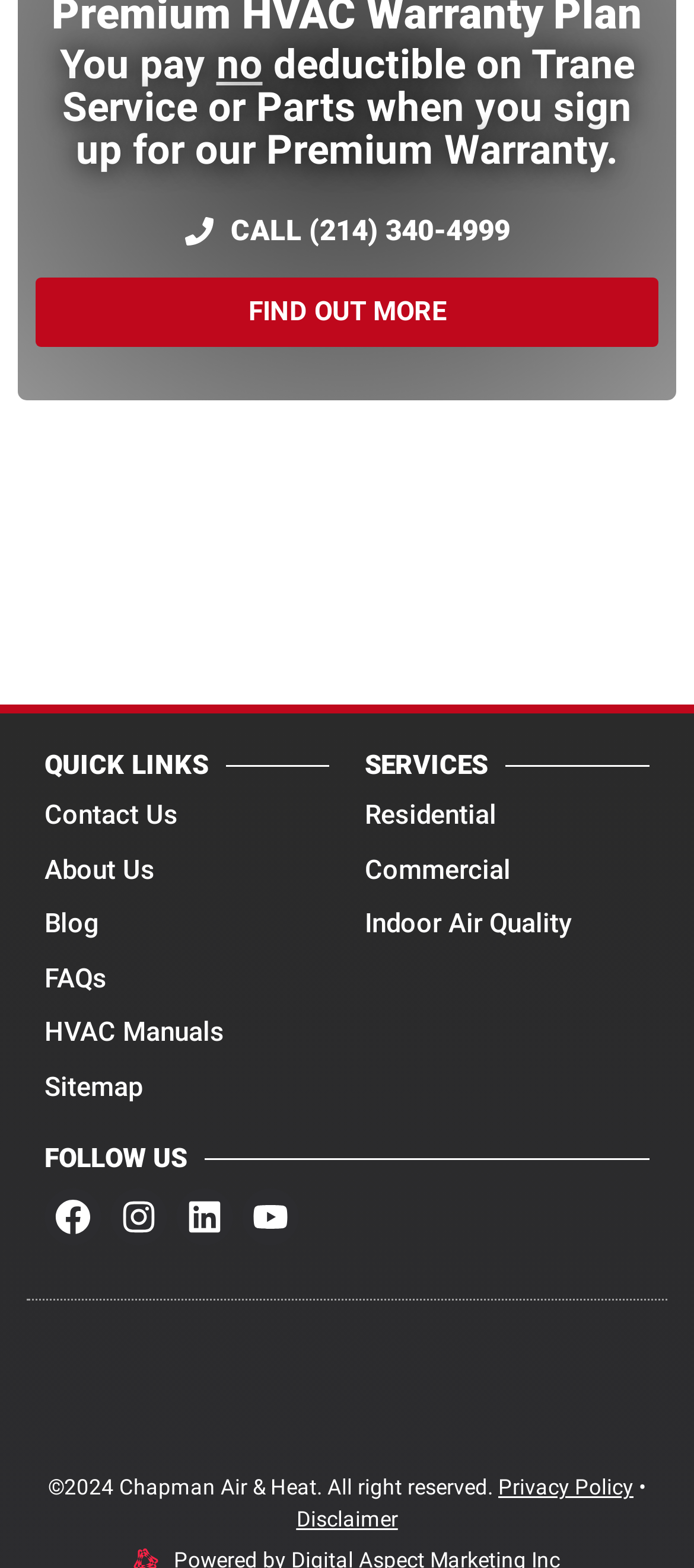Locate the bounding box coordinates of the element you need to click to accomplish the task described by this instruction: "View the Privacy Policy".

[0.718, 0.941, 0.913, 0.957]